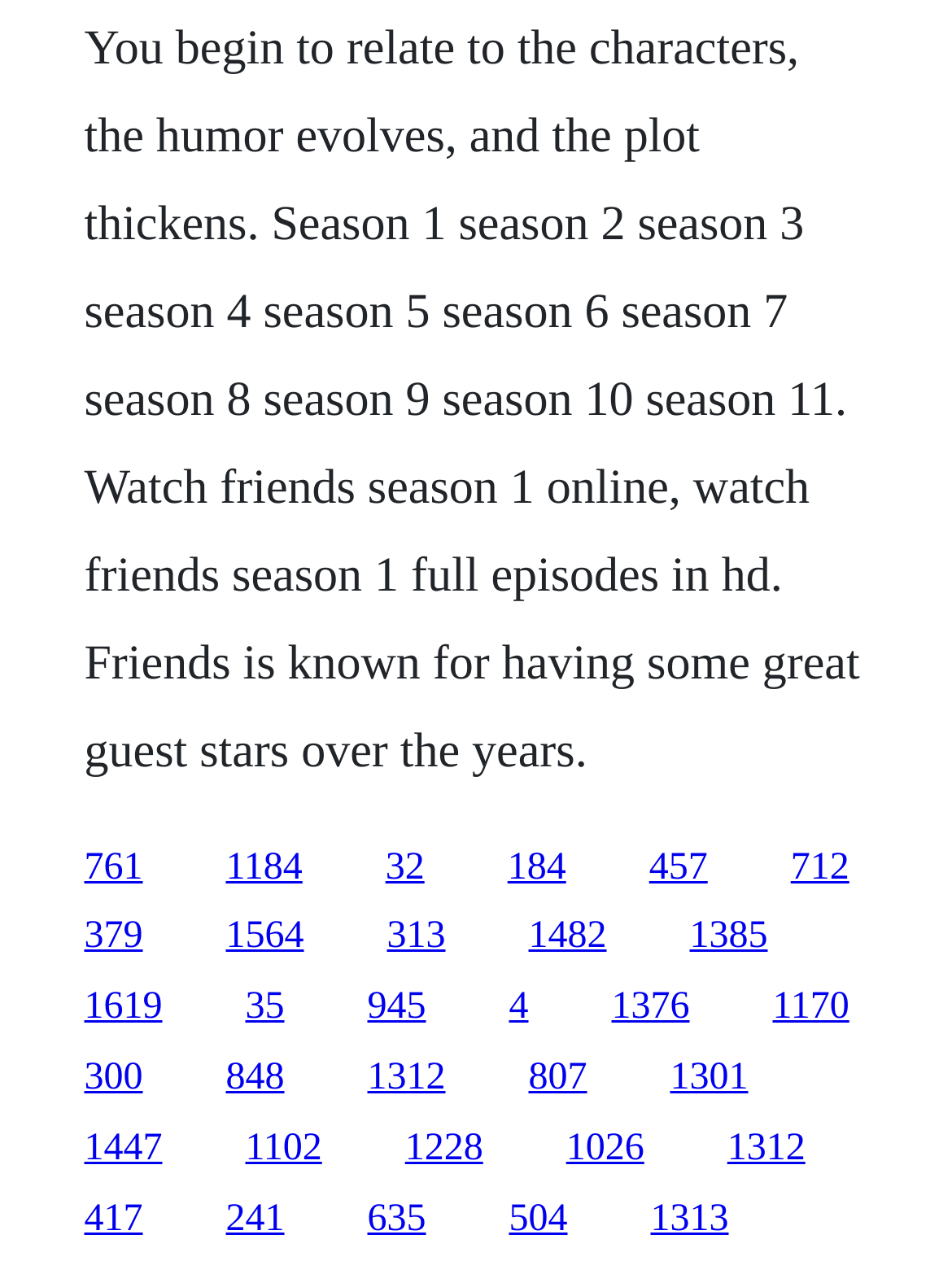What is the TV show being described?
Please give a well-detailed answer to the question.

The webpage is describing a TV show, and the text mentions 'Watch friends season 1 online' and 'Friends is known for having some great guest stars over the years', which indicates that the TV show being described is Friends.